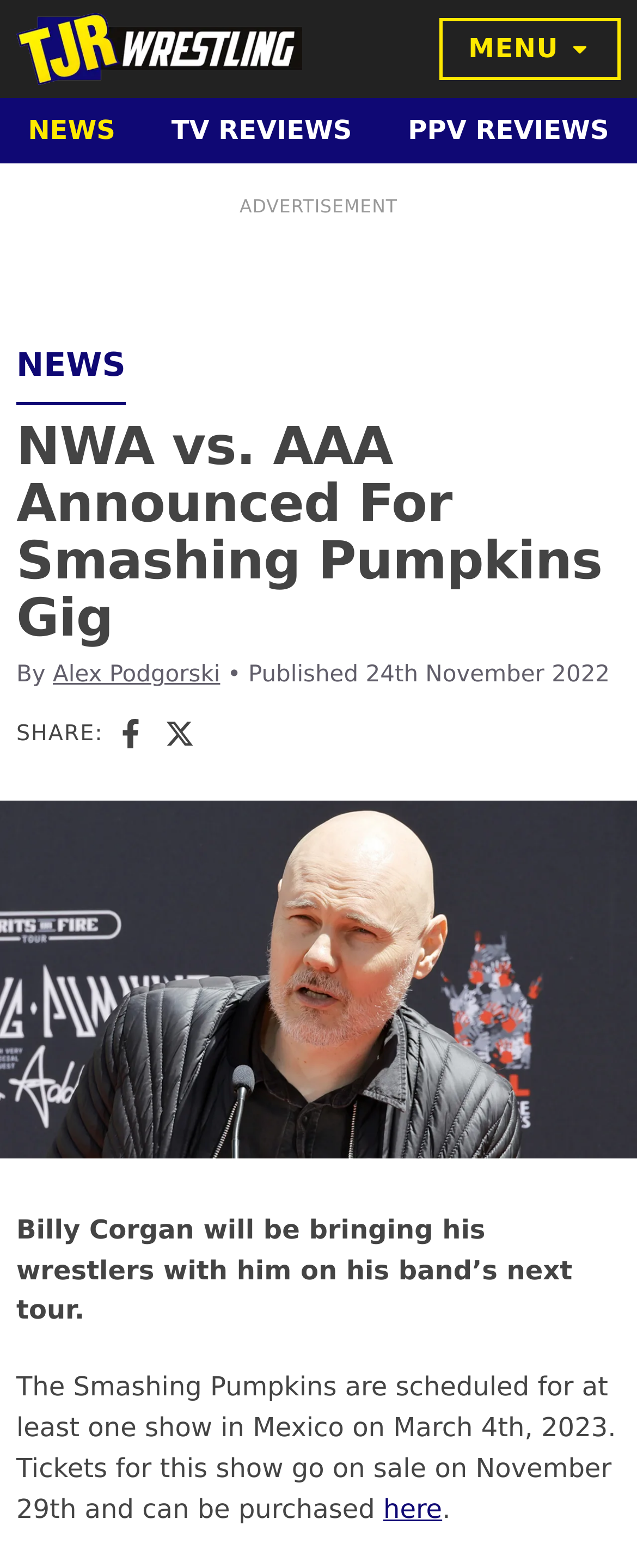Can you specify the bounding box coordinates for the region that should be clicked to fulfill this instruction: "Share on Facebook".

[0.183, 0.456, 0.229, 0.476]